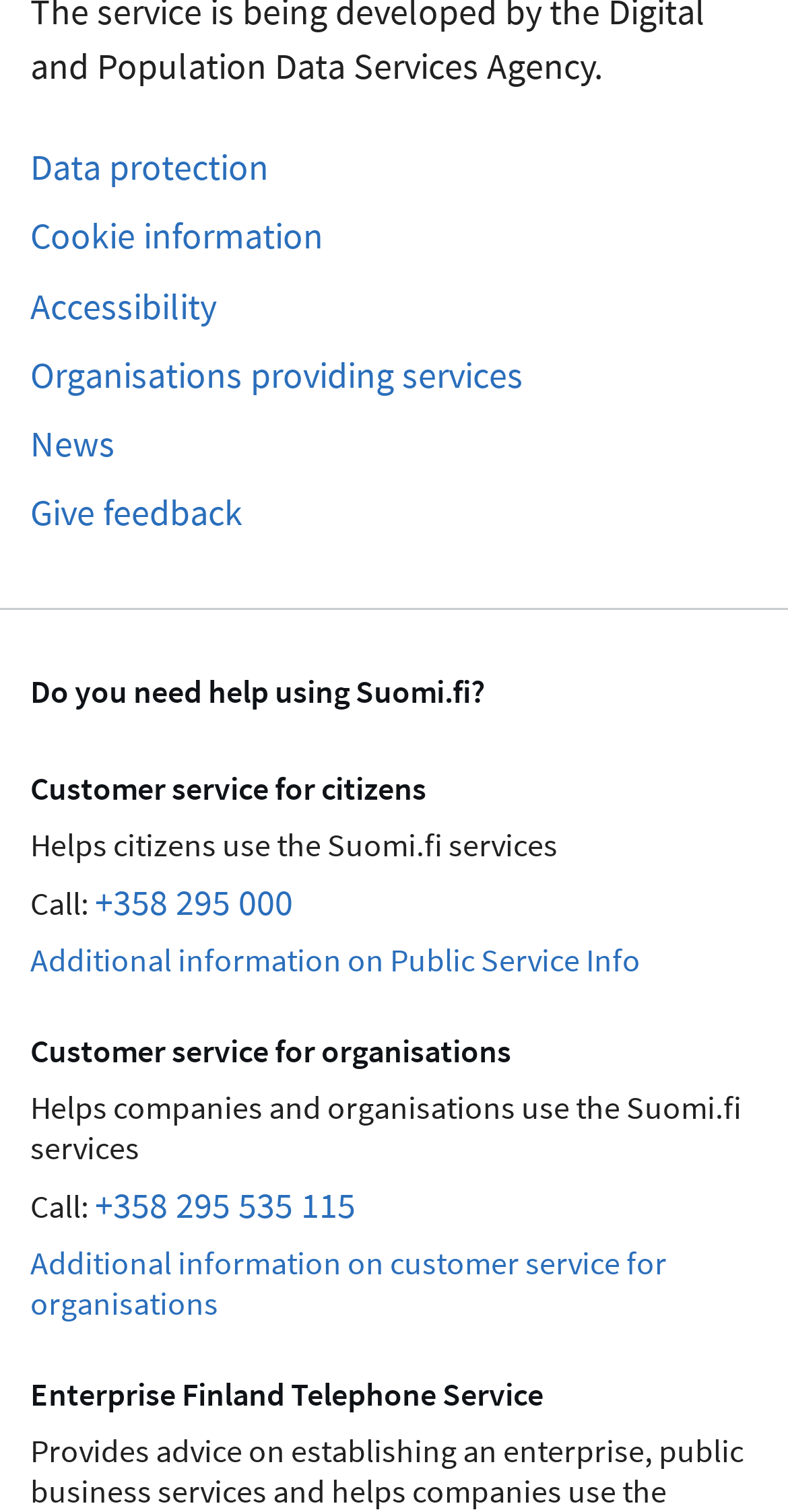With reference to the screenshot, provide a detailed response to the question below:
How many links are available in the top section?

There are five links available in the top section: 'Data protection', 'Cookie information', 'Accessibility', 'Organisations providing services', and 'News'.